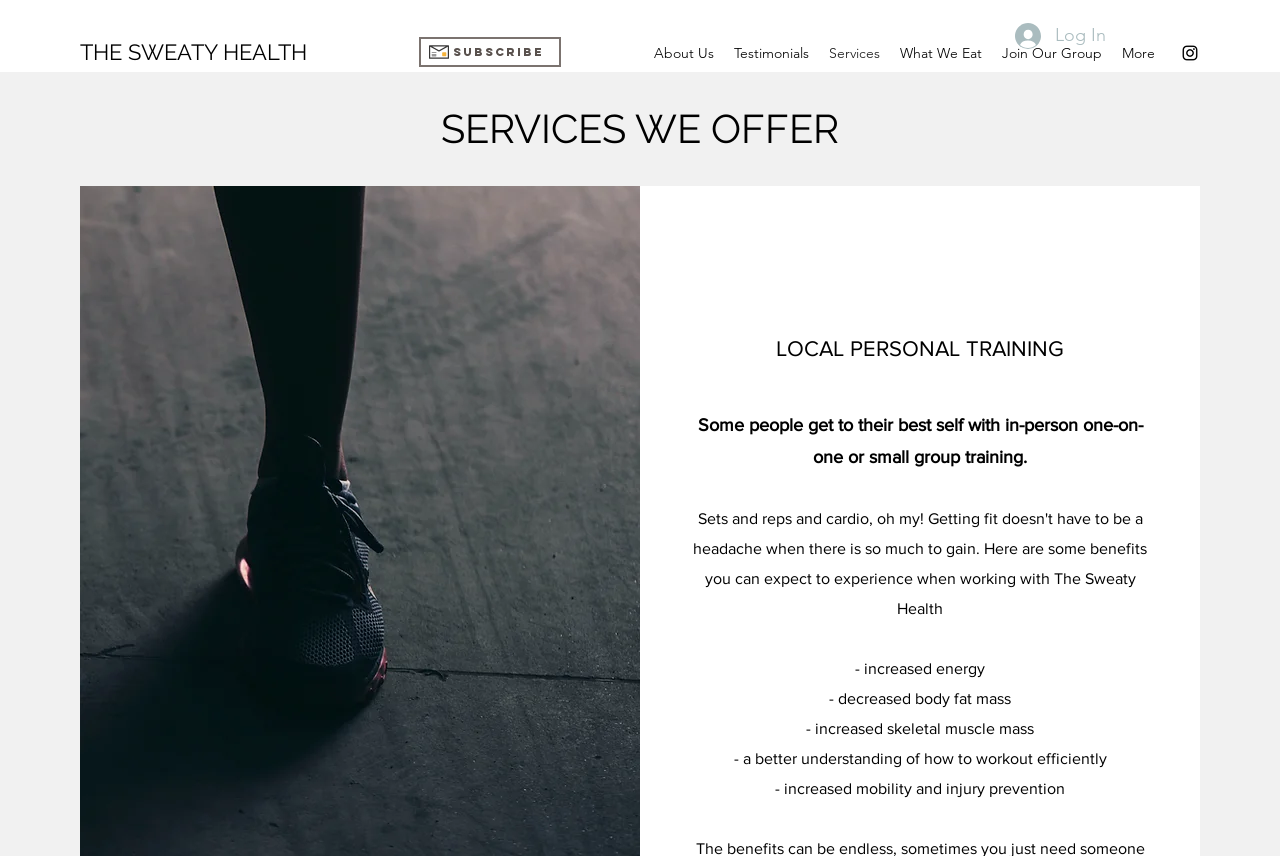Determine the bounding box coordinates of the UI element described below. Use the format (top-left x, top-left y, bottom-right x, bottom-right y) with floating point numbers between 0 and 1: Services

[0.64, 0.044, 0.695, 0.079]